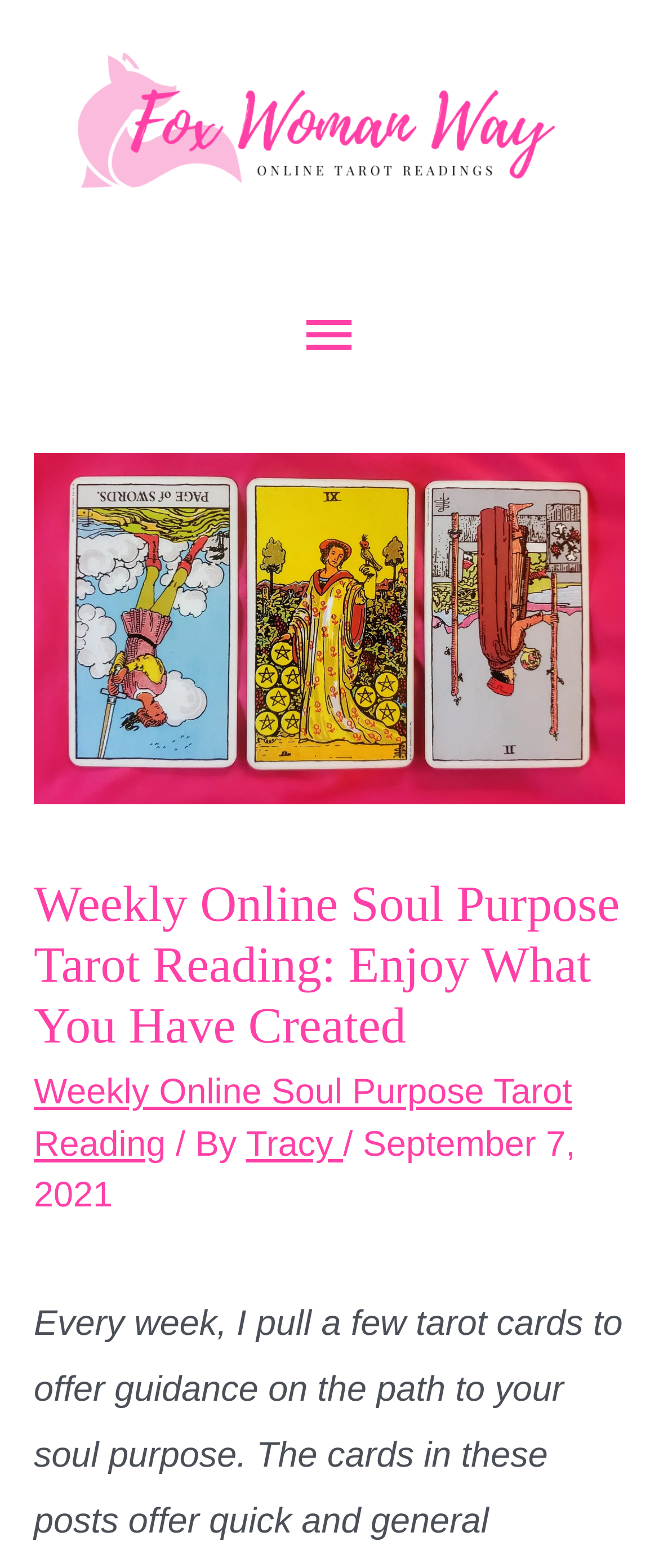What is the logo of this website?
Answer the question using a single word or phrase, according to the image.

Fox Woman Way